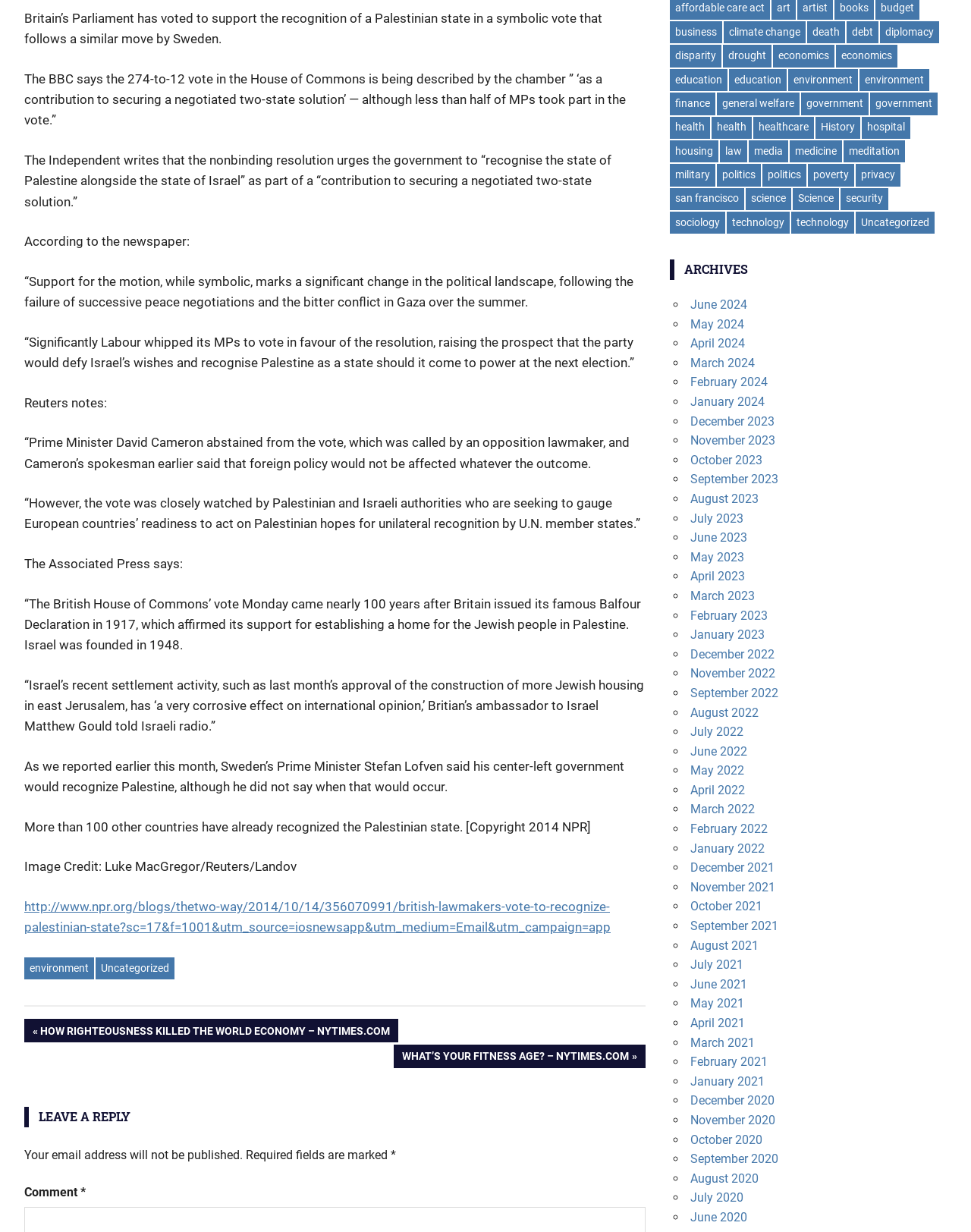Give the bounding box coordinates for this UI element: "August 2021". The coordinates should be four float numbers between 0 and 1, arranged as [left, top, right, bottom].

[0.711, 0.761, 0.781, 0.773]